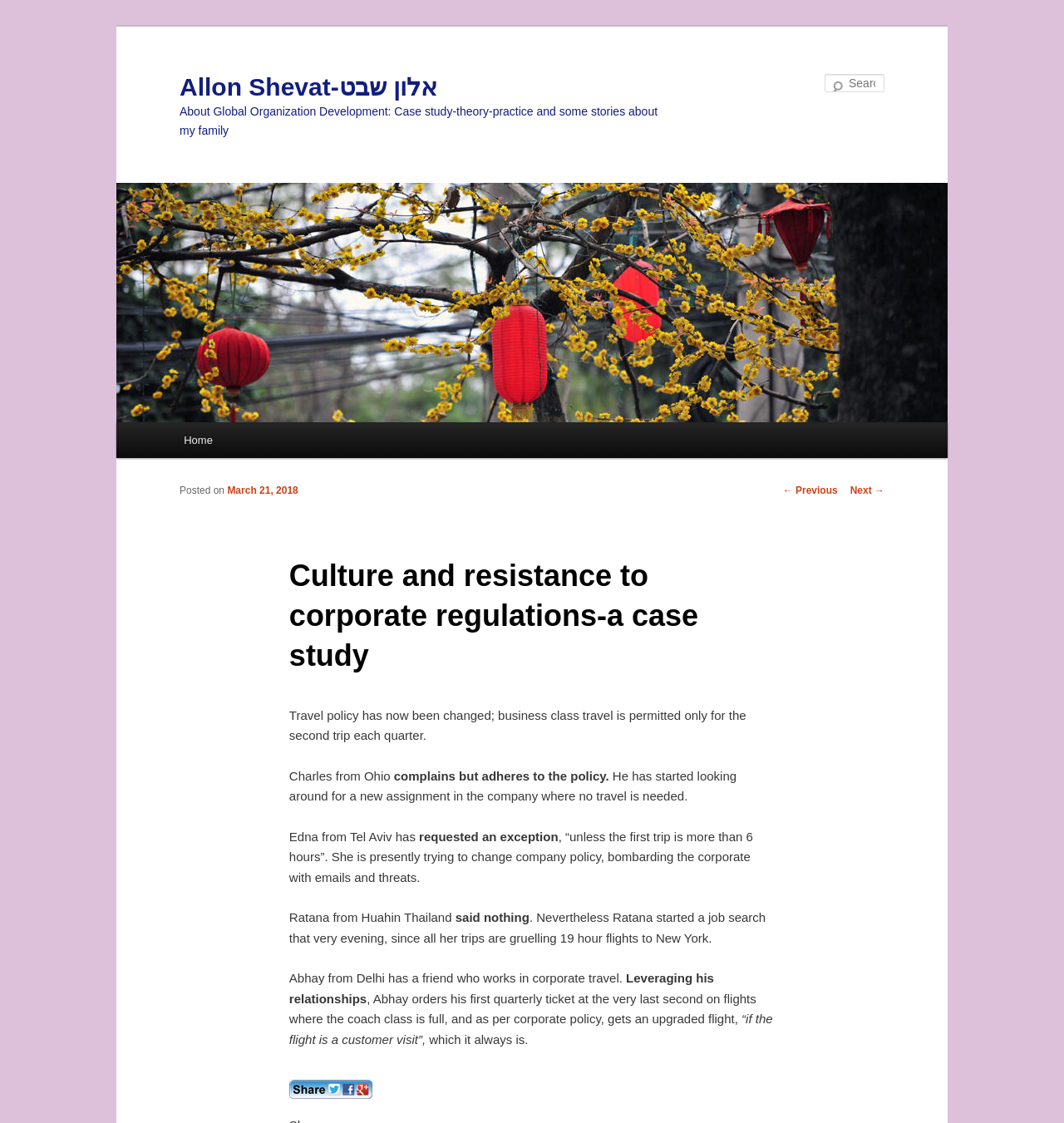Analyze and describe the webpage in a detailed narrative.

This webpage appears to be a blog post or article about a case study on corporate regulations, specifically focusing on travel policies. At the top of the page, there is a heading with the title "Culture and resistance to corporate regulations-a case study" and a link to skip to the primary content. Below this, there is a section with the author's name, "Allon Shevat-אלון שבט", accompanied by a link and an image.

On the left side of the page, there is a menu with links to the home page and other sections of the website. Above this menu, there is a search bar with a label "Search" and a textbox to input search queries.

The main content of the page is divided into sections, with headings and paragraphs of text. The first section describes a change in the company's travel policy, allowing business class travel only for the second trip each quarter. This is followed by stories about several employees, including Charles from Ohio, Edna from Tel Aviv, Ratana from Huahin Thailand, and Abhay from Delhi, who react to this policy change in different ways.

Throughout the page, there are several links, including links to previous and next posts, as well as a share button at the bottom of the page. There are also several images, including the author's image and the share button image.